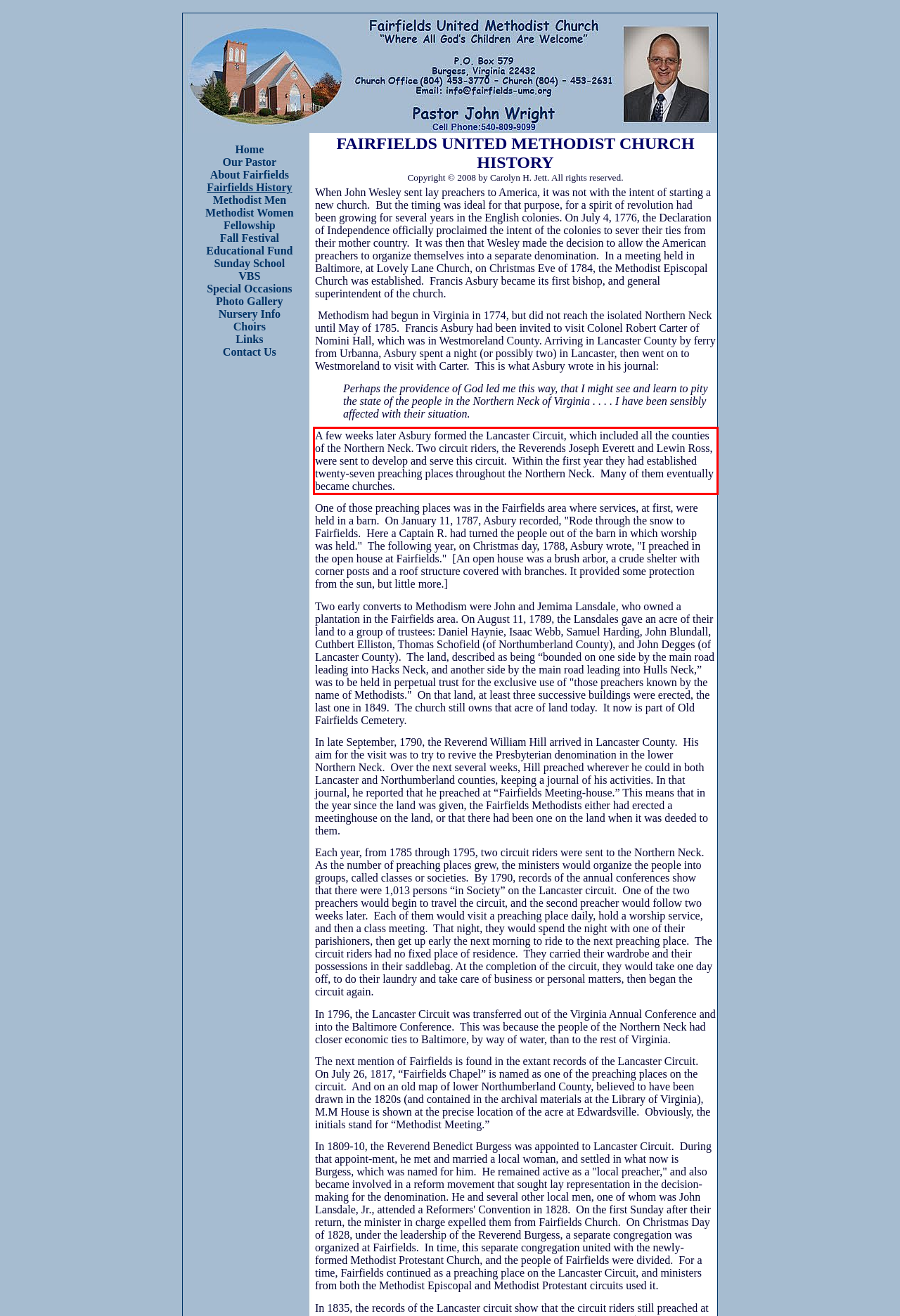You are given a screenshot of a webpage with a UI element highlighted by a red bounding box. Please perform OCR on the text content within this red bounding box.

A few weeks later Asbury formed the Lancaster Circuit, which included all the counties of the Northern Neck. Two circuit riders, the Reverends Joseph Everett and Lewin Ross, were sent to develop and serve this circuit. Within the first year they had established twenty-seven preaching places throughout the Northern Neck. Many of them eventually became churches.